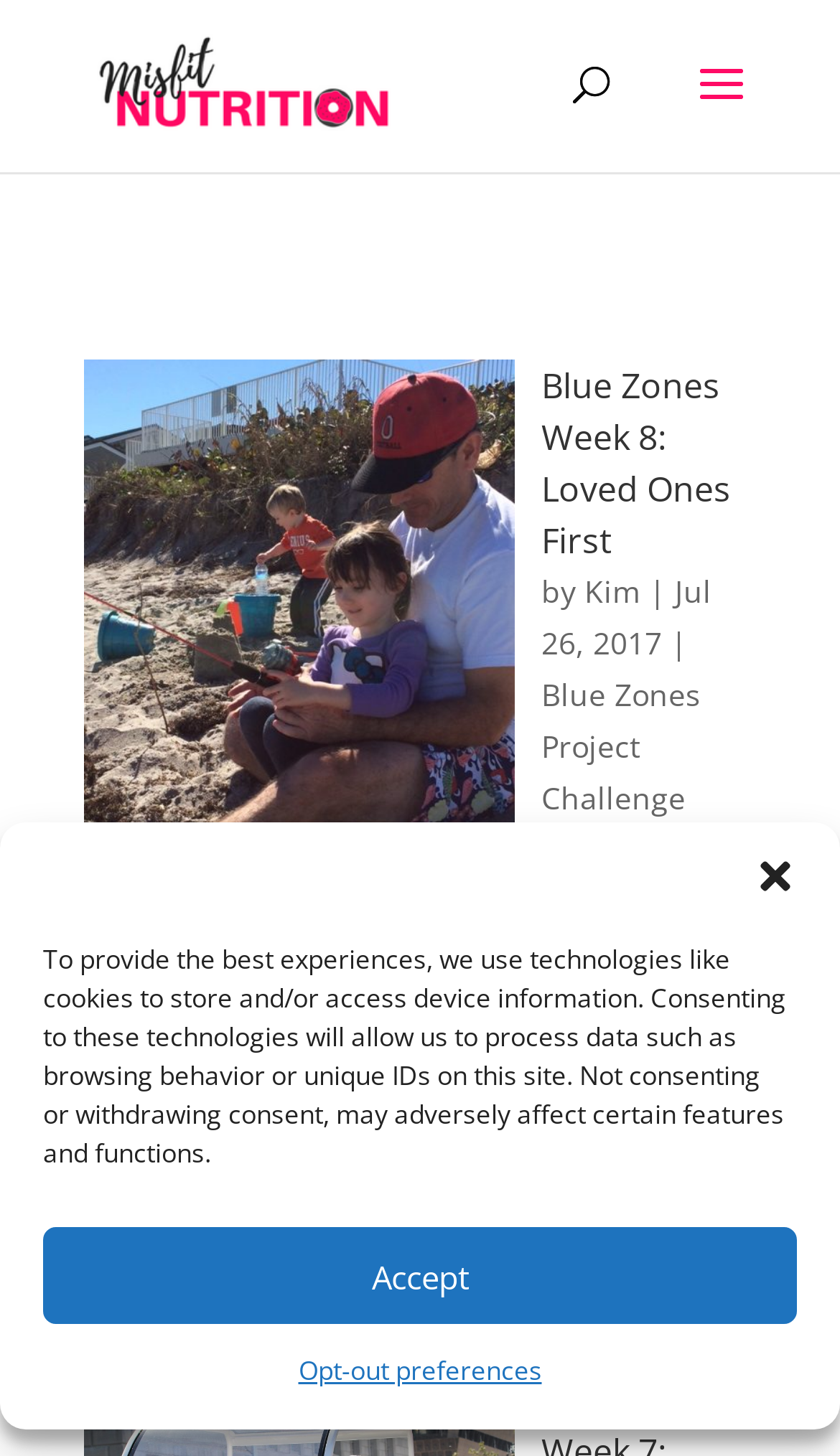What is the title of the article?
Using the picture, provide a one-word or short phrase answer.

Blue Zones Week 8: Loved Ones First